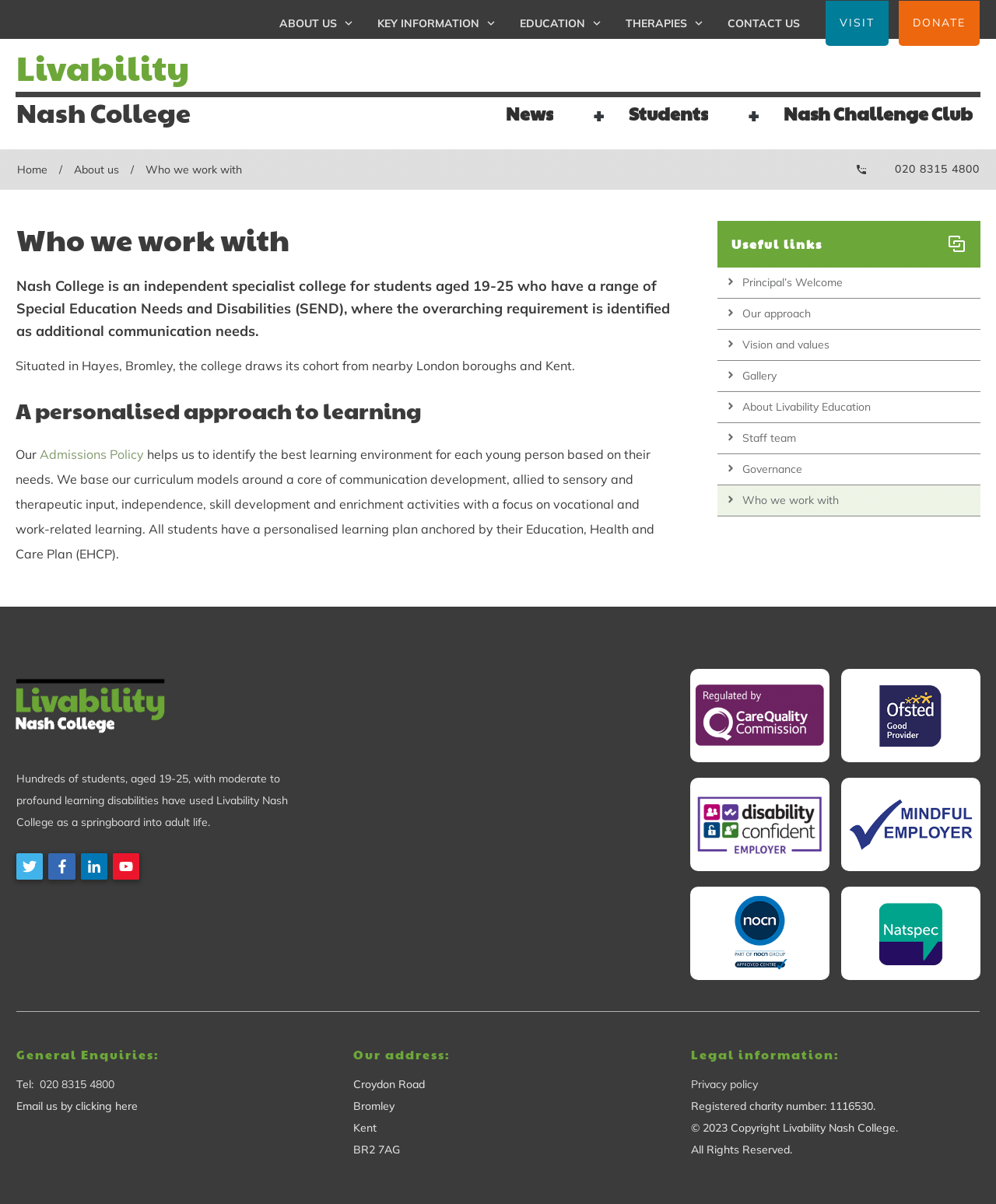Please specify the coordinates of the bounding box for the element that should be clicked to carry out this instruction: "Visit the News page". The coordinates must be four float numbers between 0 and 1, formatted as [left, top, right, bottom].

[0.508, 0.084, 0.555, 0.104]